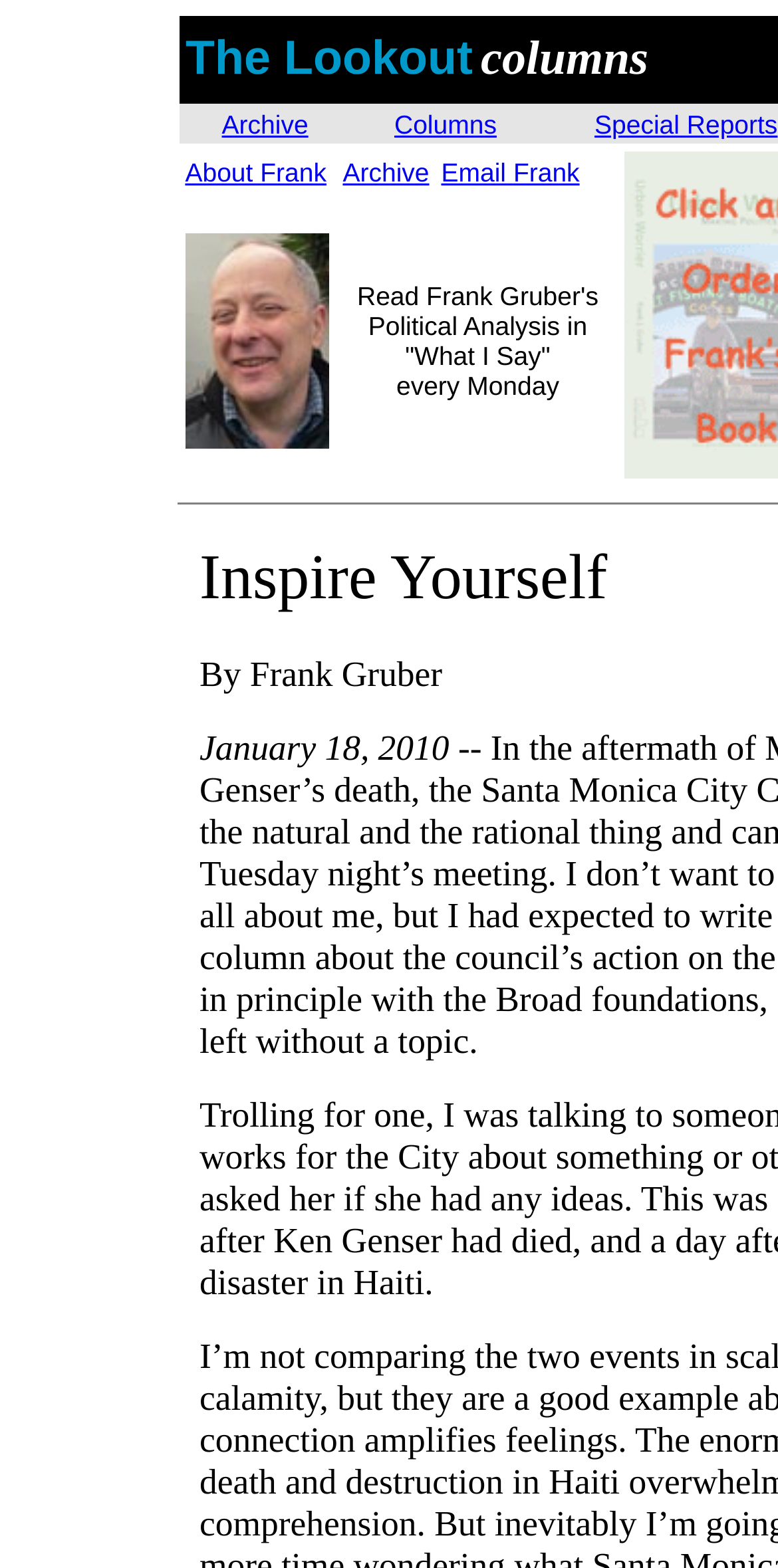Is there a photo of the columnist on the webpage?
Respond to the question with a well-detailed and thorough answer.

I found this answer by looking at the 'FGruber Photo' link and the corresponding image element, which indicates that there is a photo of the columnist on the webpage.